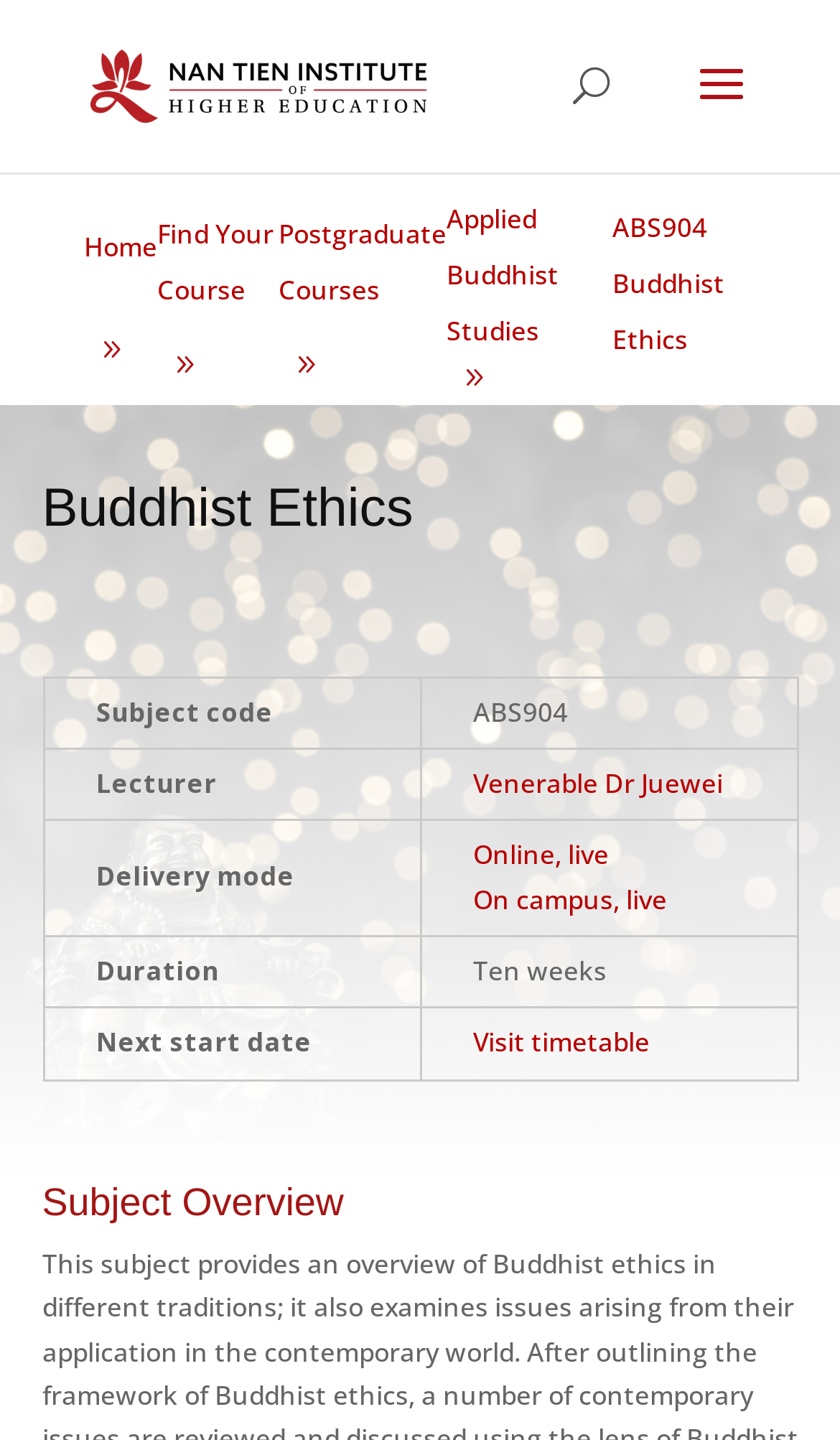Please predict the bounding box coordinates (top-left x, top-left y, bottom-right x, bottom-right y) for the UI element in the screenshot that fits the description: Home

[0.1, 0.153, 0.187, 0.192]